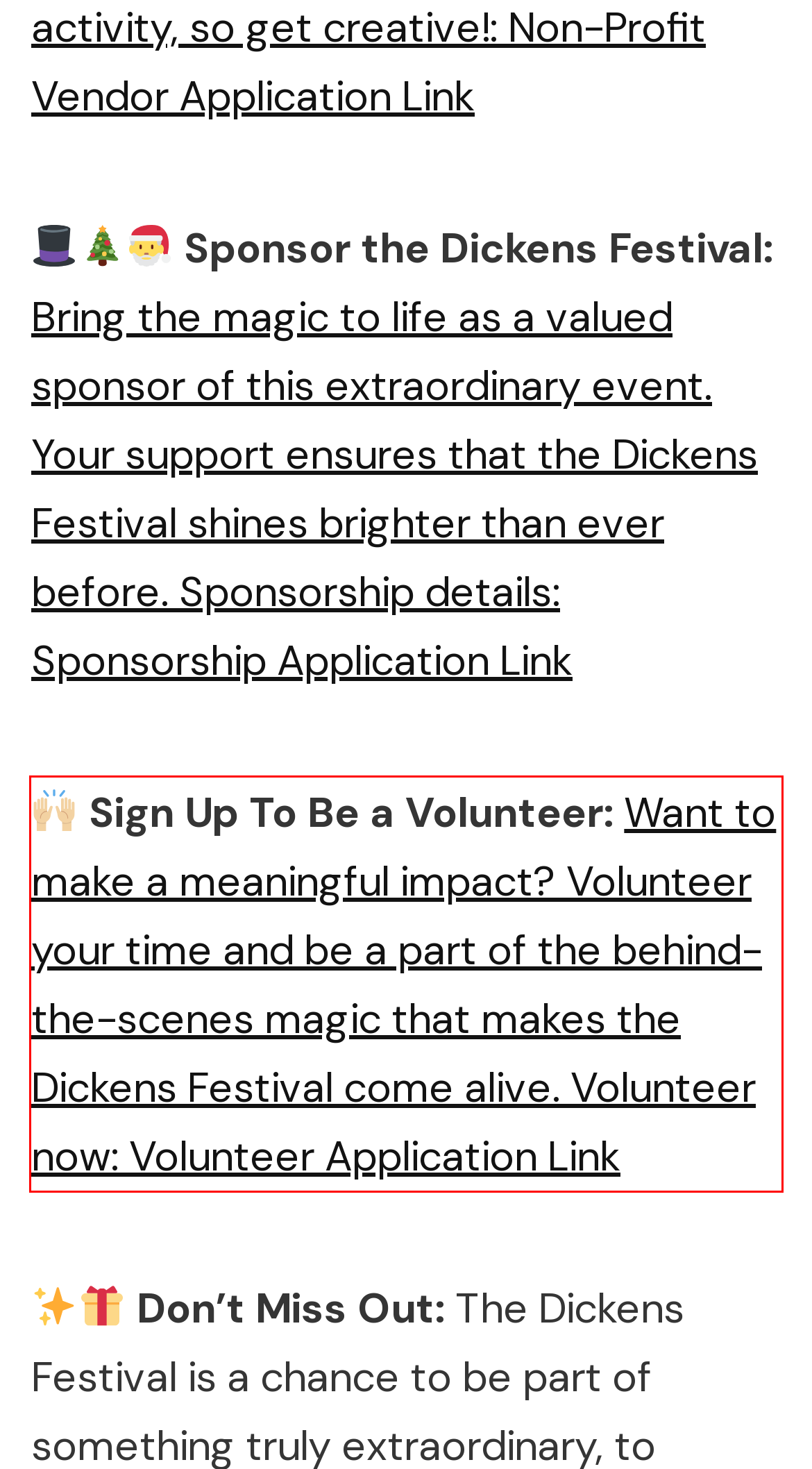From the given screenshot of a webpage, identify the red bounding box and extract the text content within it.

Sign Up To Be a Volunteer: Want to make a meaningful impact? Volunteer your time and be a part of the behind-the-scenes magic that makes the Dickens Festival come alive. Volunteer now: Volunteer Application Link